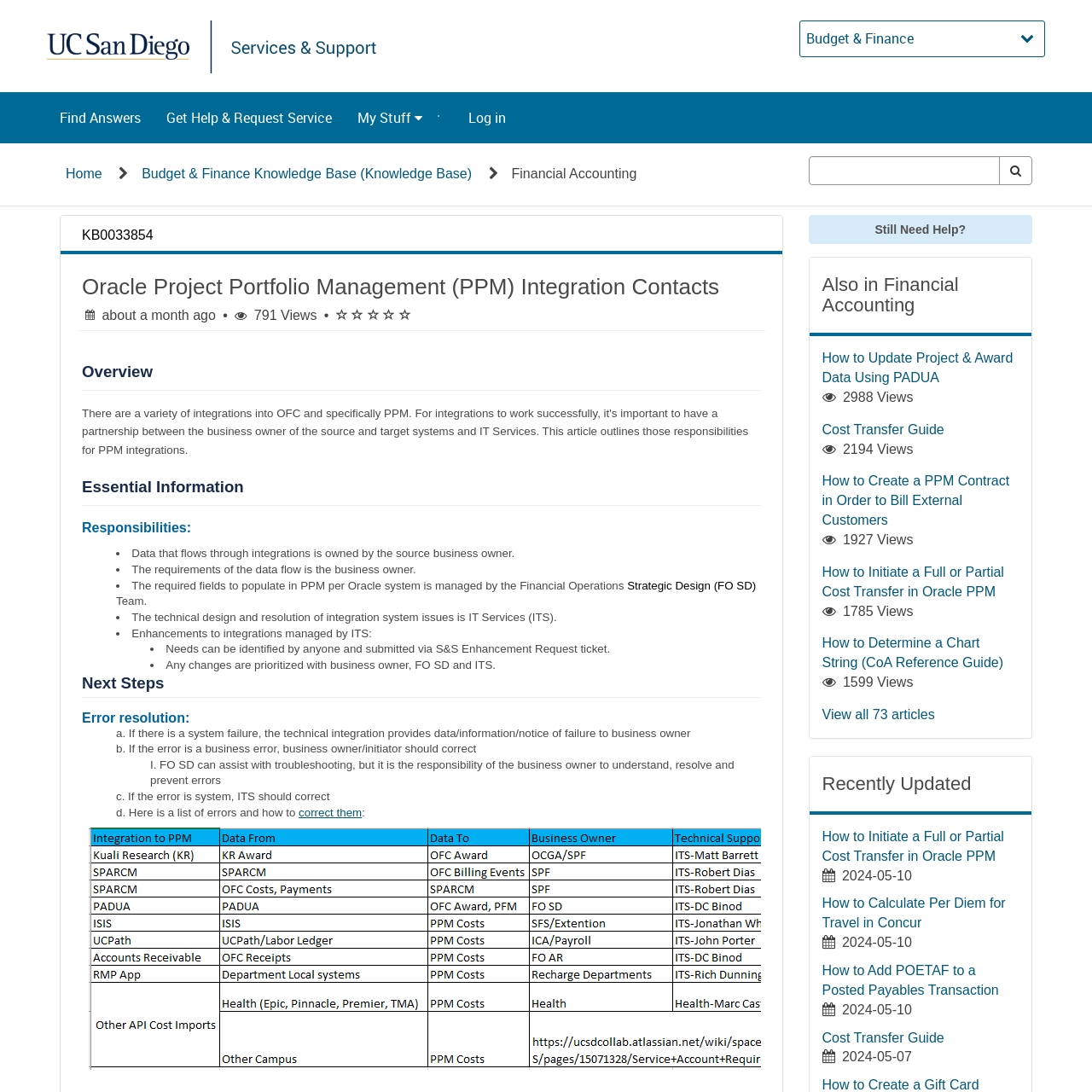Bounding box coordinates are specified in the format (top-left x, top-left y, bottom-right x, bottom-right y). All values are floating point numbers bounded between 0 and 1. Please provide the bounding box coordinate of the region this sentence describes: View all 73 articles

[0.753, 0.648, 0.856, 0.661]